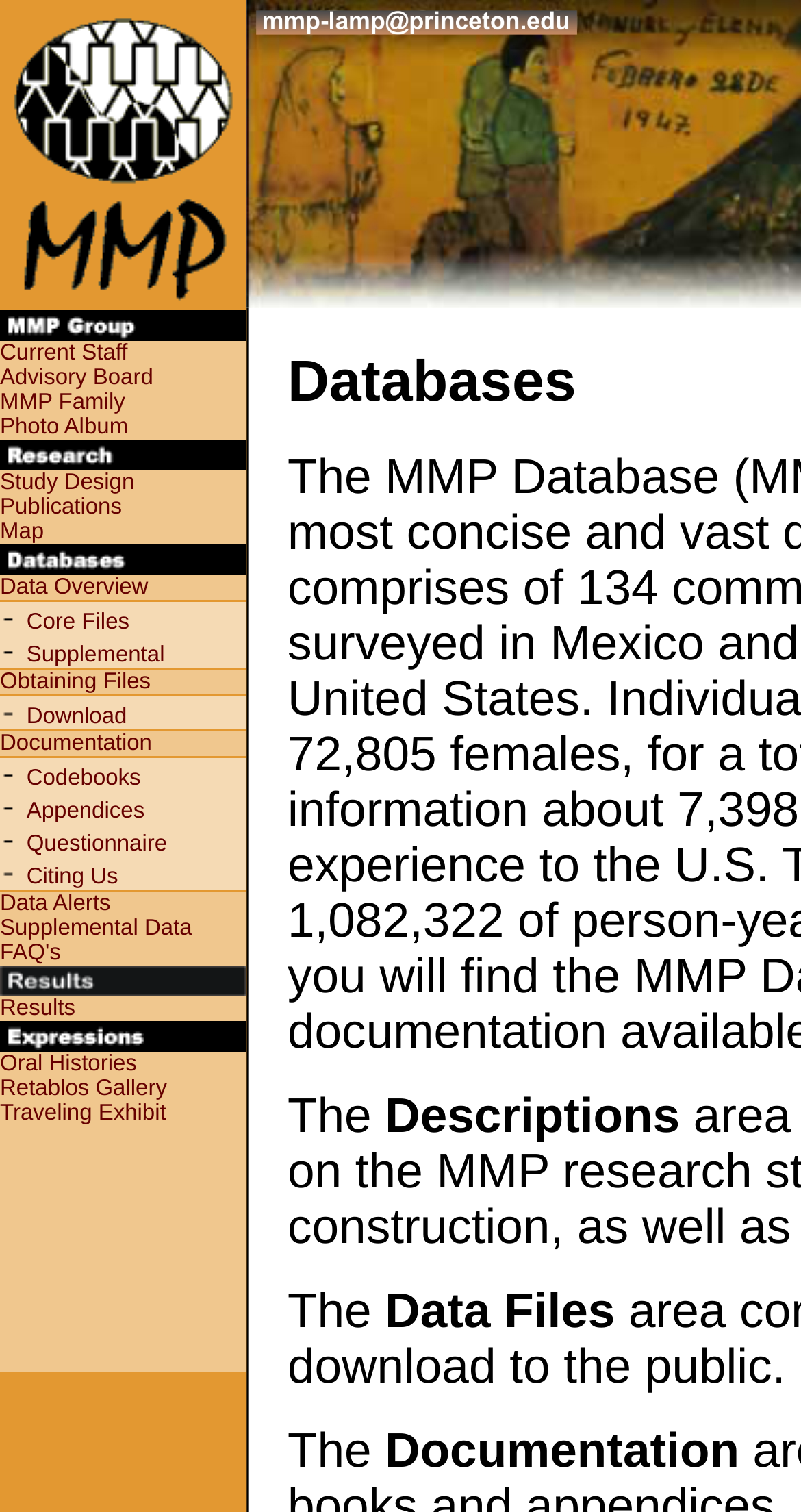Bounding box coordinates are specified in the format (top-left x, top-left y, bottom-right x, bottom-right y). All values are floating point numbers bounded between 0 and 1. Please provide the bounding box coordinate of the region this sentence describes: Photo Album

[0.0, 0.274, 0.16, 0.291]